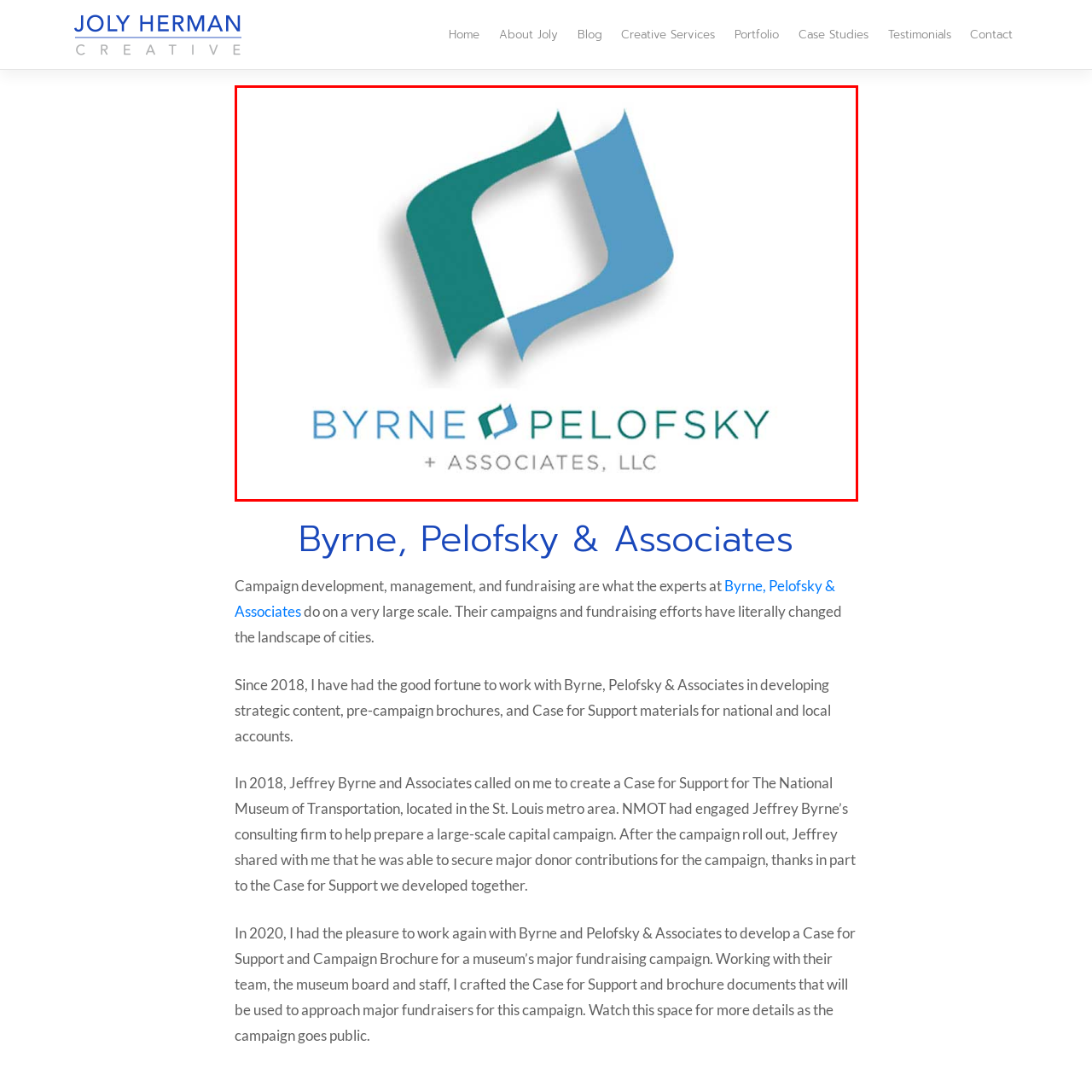What is displayed below the graphic?
Take a close look at the image highlighted by the red bounding box and answer the question thoroughly based on the details you see.

Below the graphic element, the company name 'BYRNE PELOFSKY + ASSOCIATES, LLC' is displayed in a clean, modern font, reinforcing the firm's commitment to strategic partnerships and impactful communication in their various fundraising efforts.